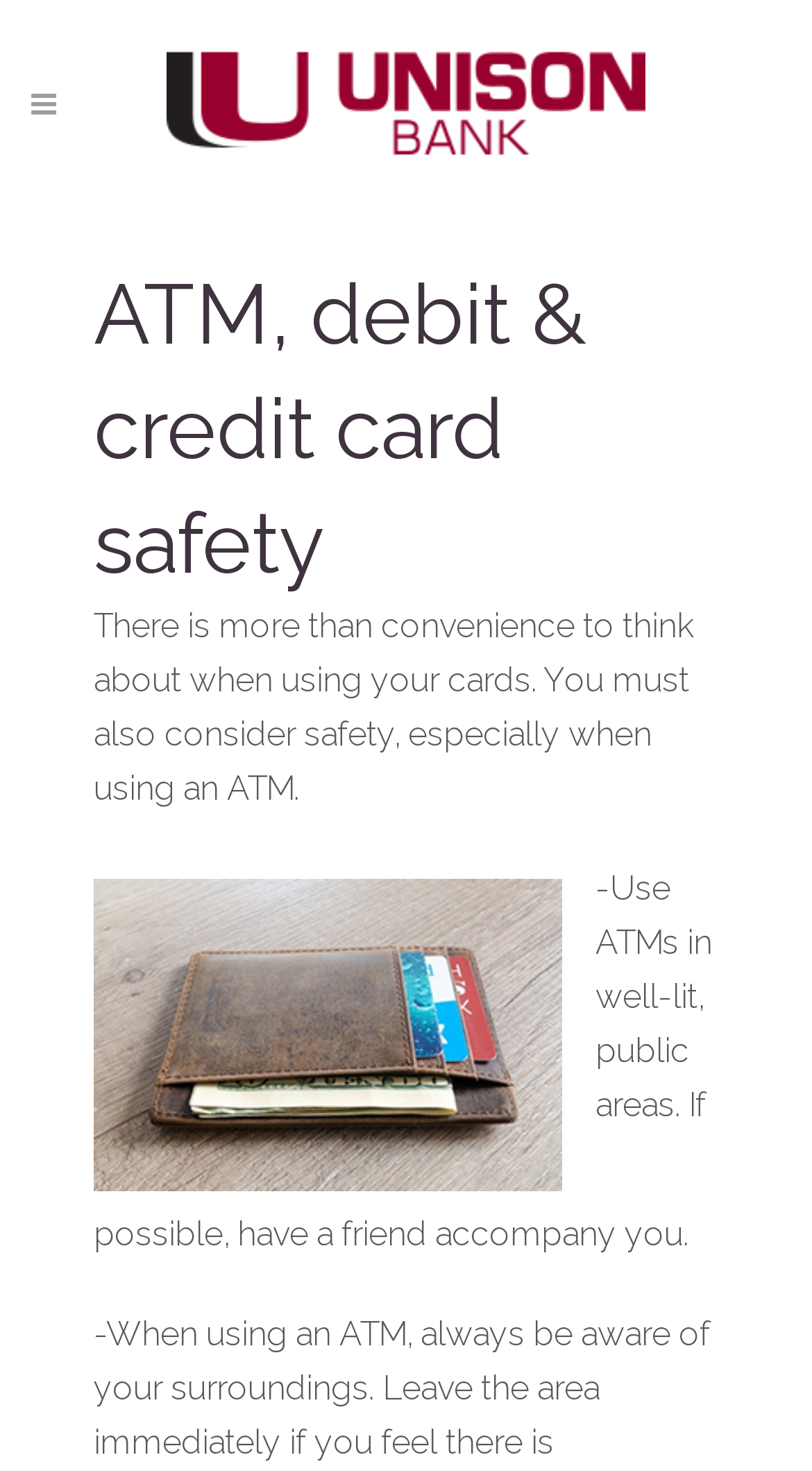How many safety steps are mentioned on this webpage?
Based on the image, answer the question with as much detail as possible.

The webpage mentions at least one safety step '-Use ATMs in well-lit, public areas. If possible, have a friend accompany you.' which suggests that there are multiple safety steps, but only one is explicitly mentioned.